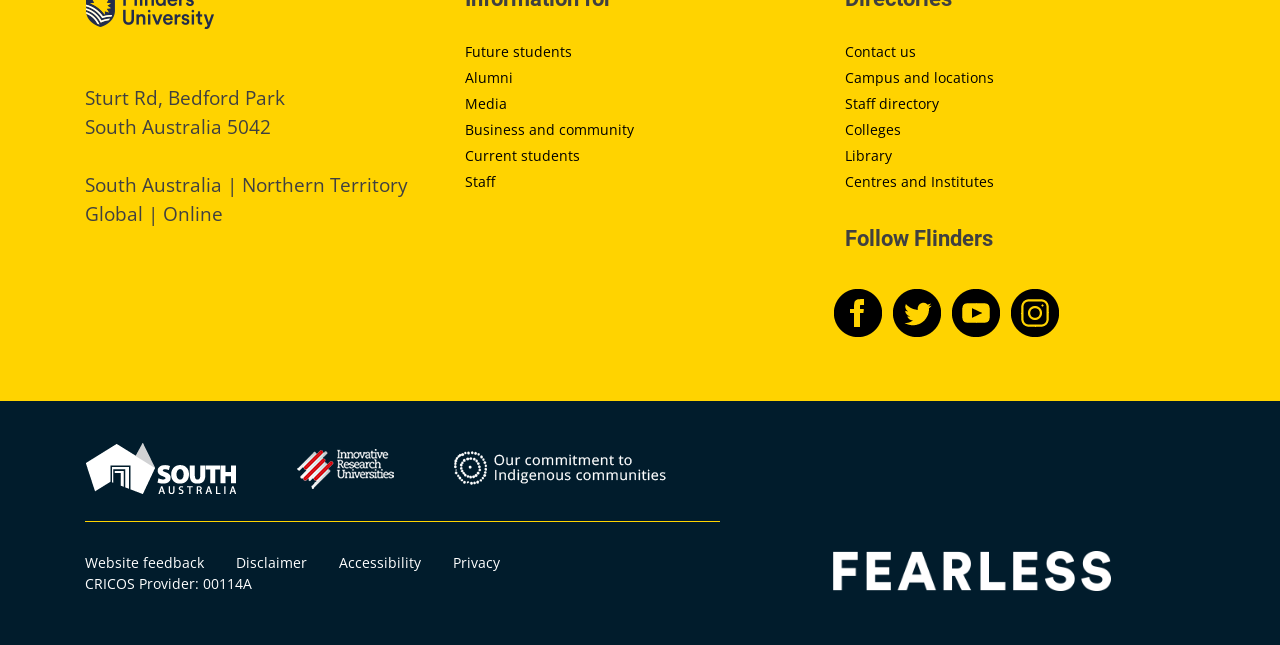Please identify the bounding box coordinates of the region to click in order to complete the given instruction: "Provide Website feedback". The coordinates should be four float numbers between 0 and 1, i.e., [left, top, right, bottom].

[0.066, 0.858, 0.159, 0.887]